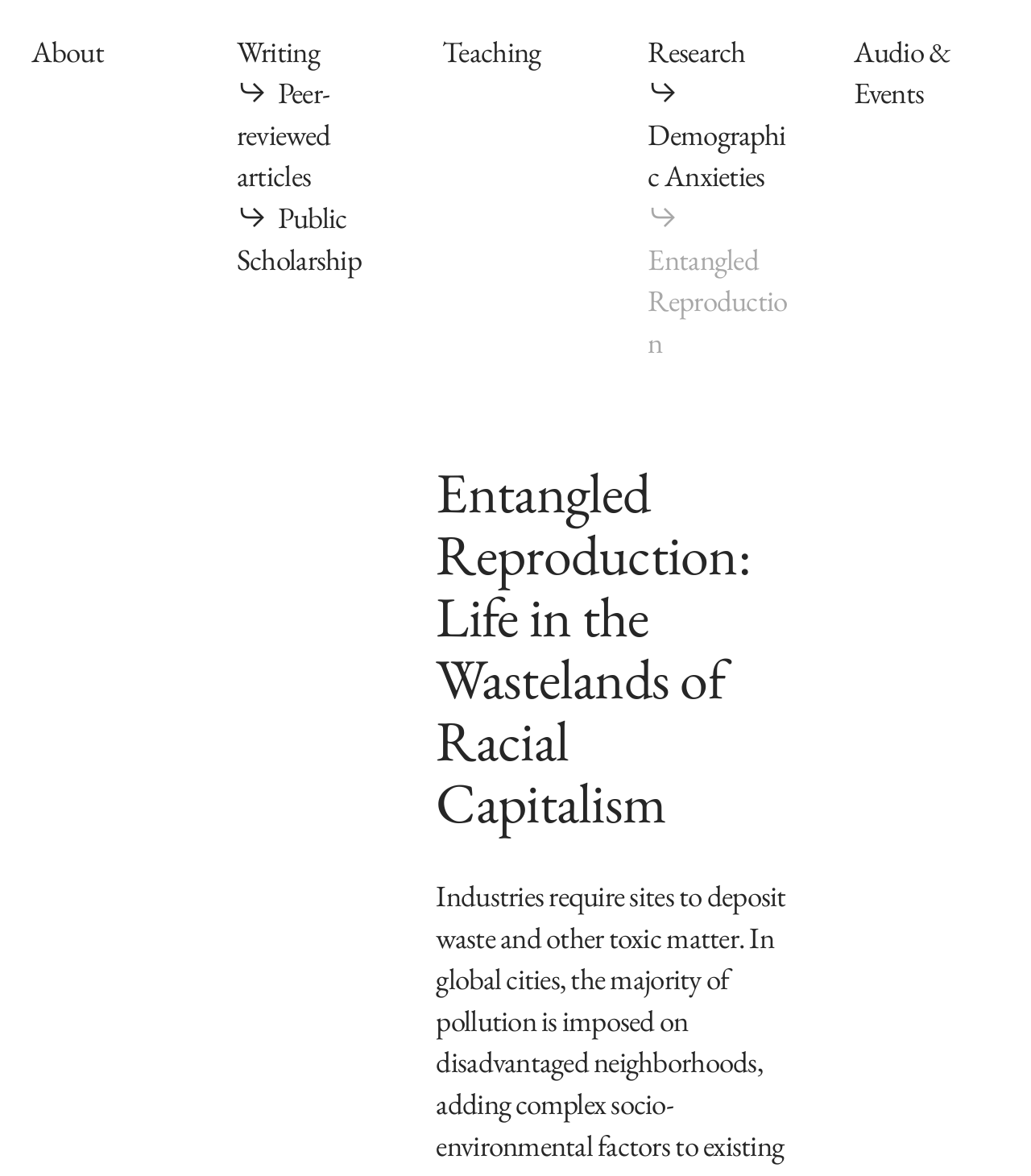Pinpoint the bounding box coordinates of the element you need to click to execute the following instruction: "View Peer-reviewed articles". The bounding box should be represented by four float numbers between 0 and 1, in the format [left, top, right, bottom].

[0.23, 0.063, 0.32, 0.169]